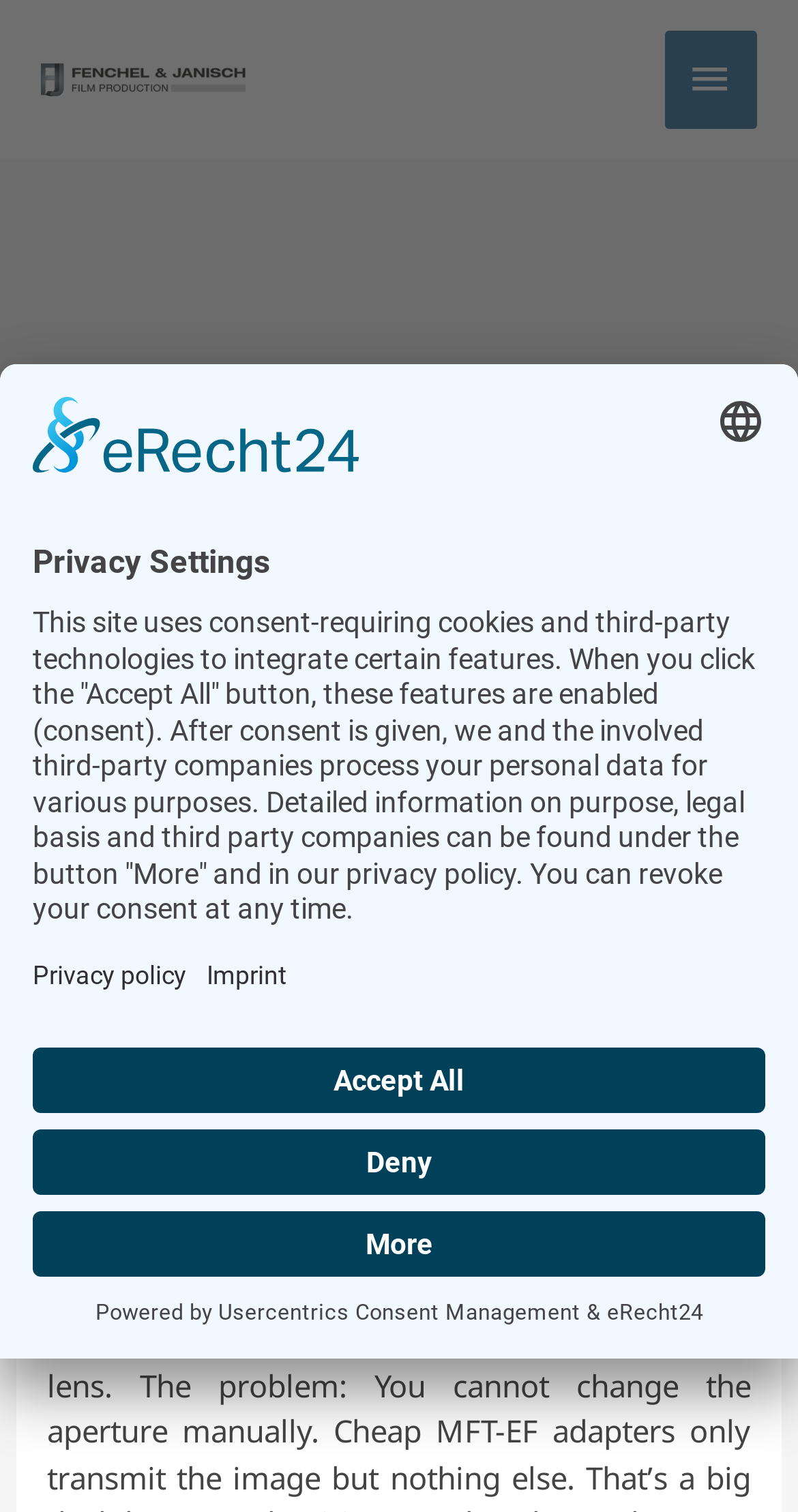Please find the bounding box coordinates for the clickable element needed to perform this instruction: "Open the main menu".

[0.832, 0.021, 0.949, 0.085]